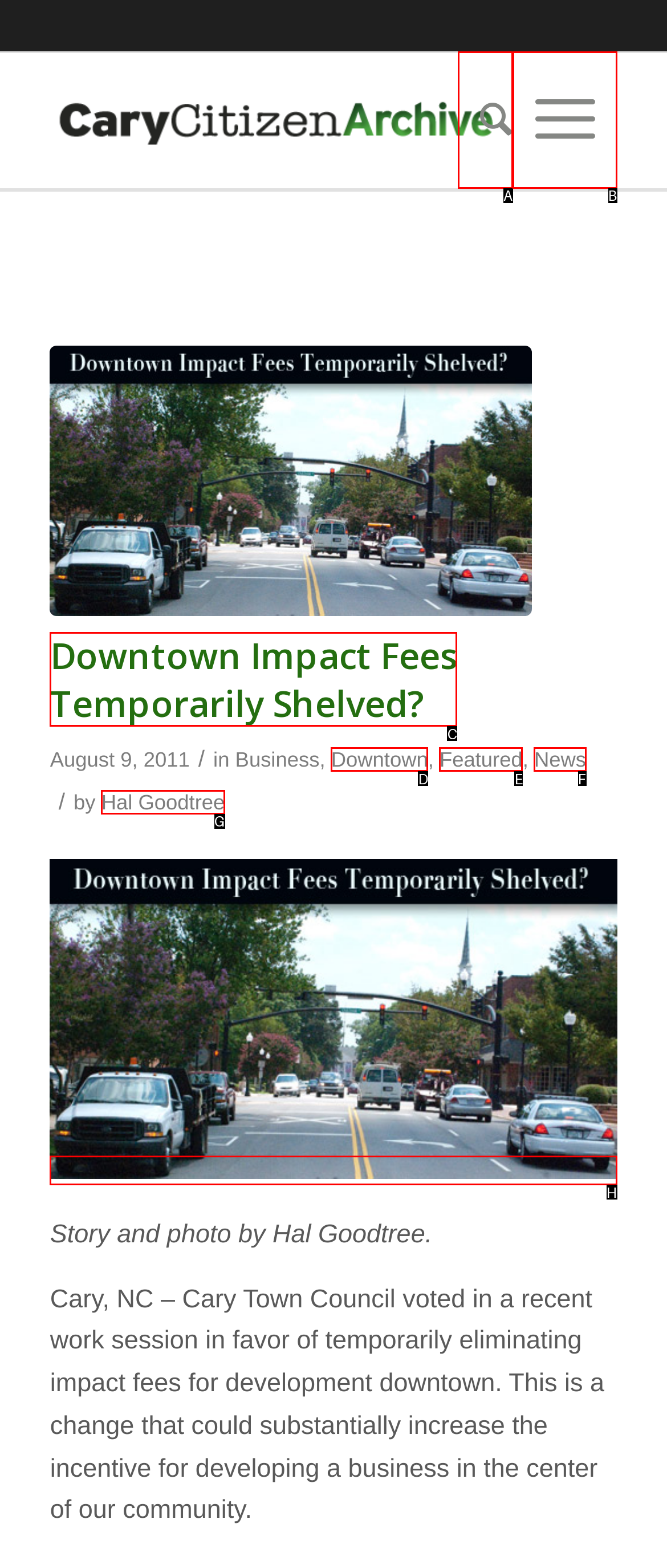Based on the element description: Downtown Impact Fees Temporarily Shelved?, choose the best matching option. Provide the letter of the option directly.

C